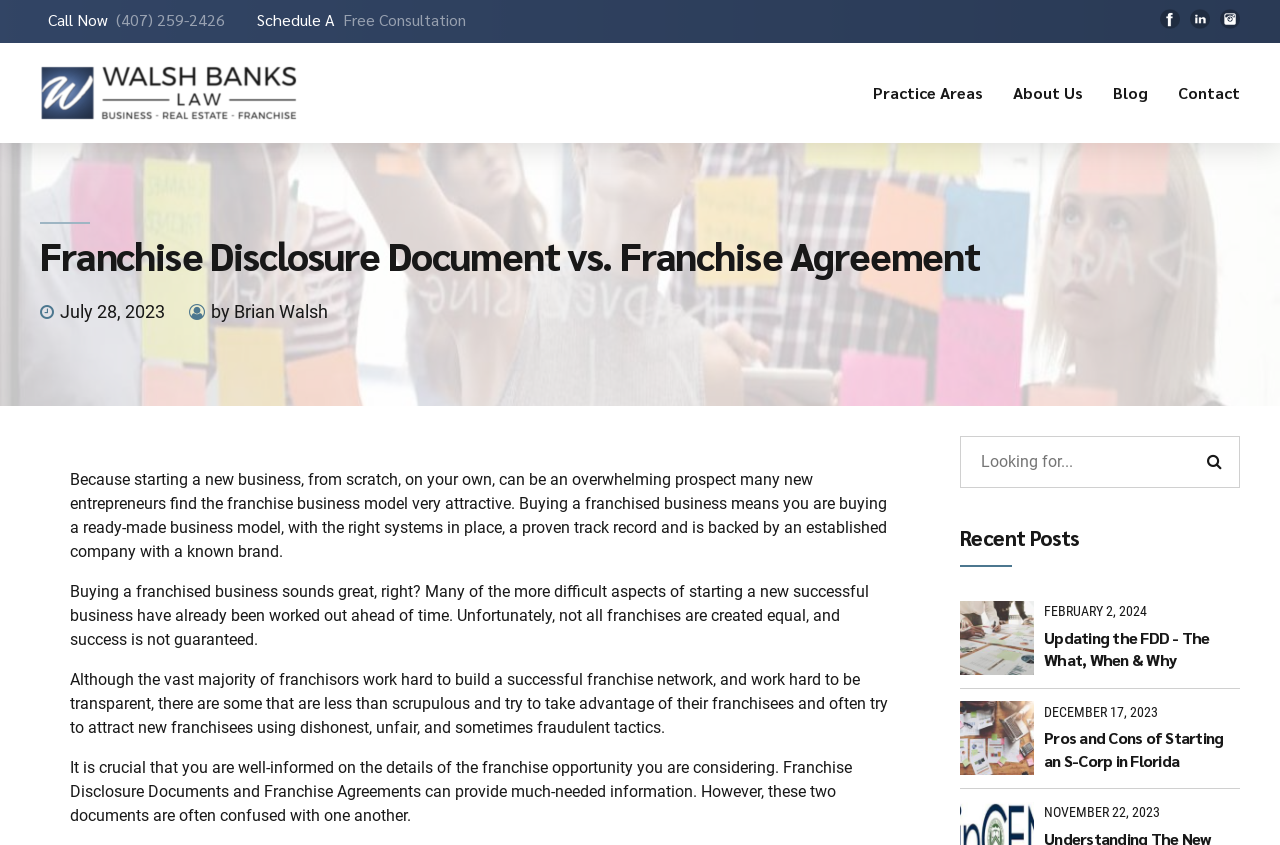Please specify the coordinates of the bounding box for the element that should be clicked to carry out this instruction: "View the quote from bluespin". The coordinates must be four float numbers between 0 and 1, formatted as [left, top, right, bottom].

None